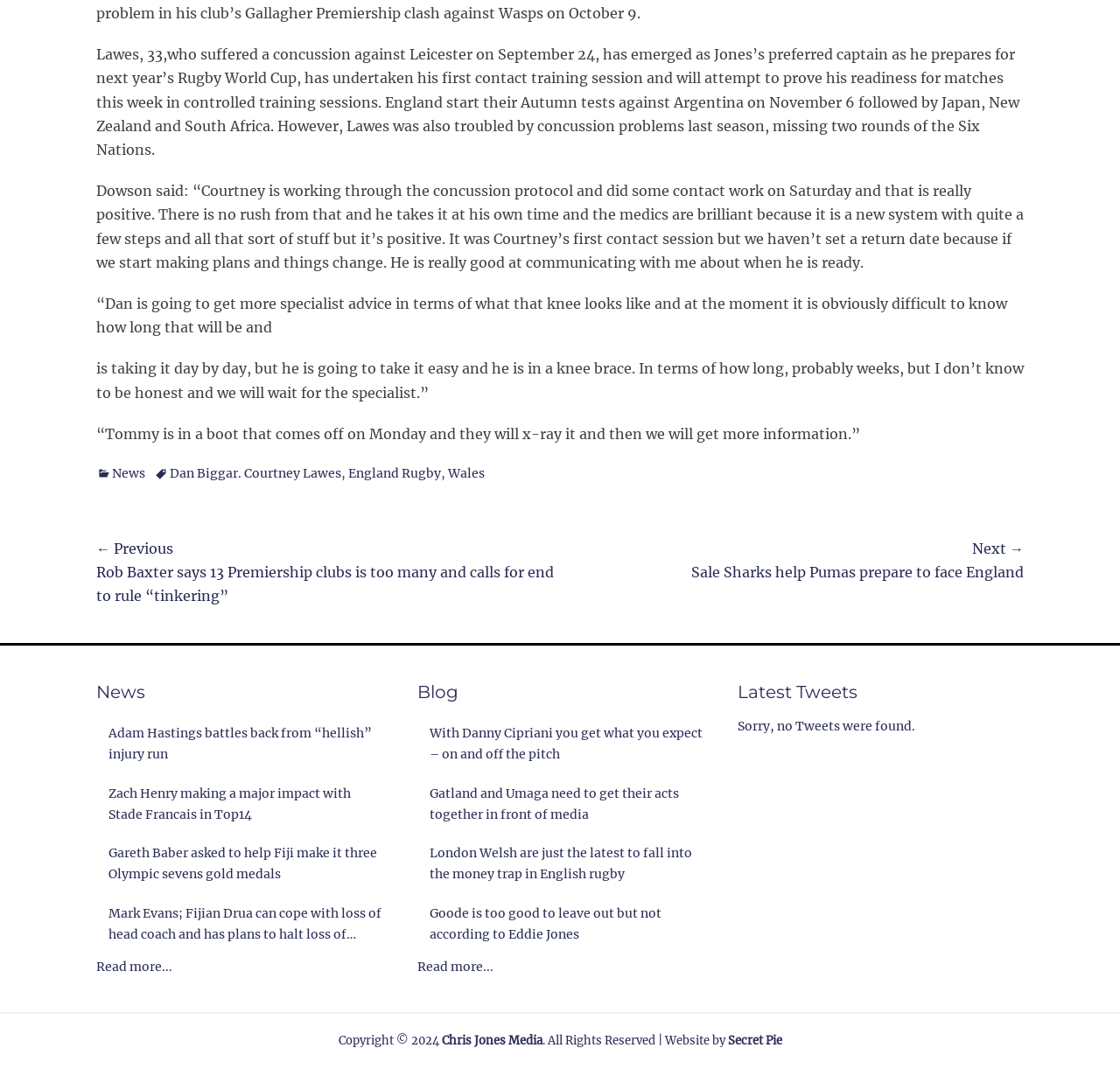Extract the bounding box coordinates for the UI element described as: "About".

None